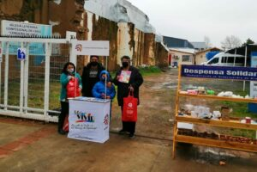Elaborate on the contents of the image in great detail.

In this vibrant scene, a group of four individuals stands in front of a community outreach location, likely involved in a charitable initiative. They are gathered near a table adorned with a sign for a solidarity pantry, which indicates their commitment to assisting those in need. Each person is wearing masks, highlighting health and safety measures.

The backdrop features a partially weathered building, suggesting a setting that may be focused on community support and service. The individuals, dressed in colorful jackets, exude a sense of warmth and approachability as they hold red tote bags. This image captures the spirit of compassion and solidarity within the community, emphasizing the importance of collective efforts in supporting vulnerable populations. The scene is a testament to the value of community engagement and mutual assistance during challenging times.